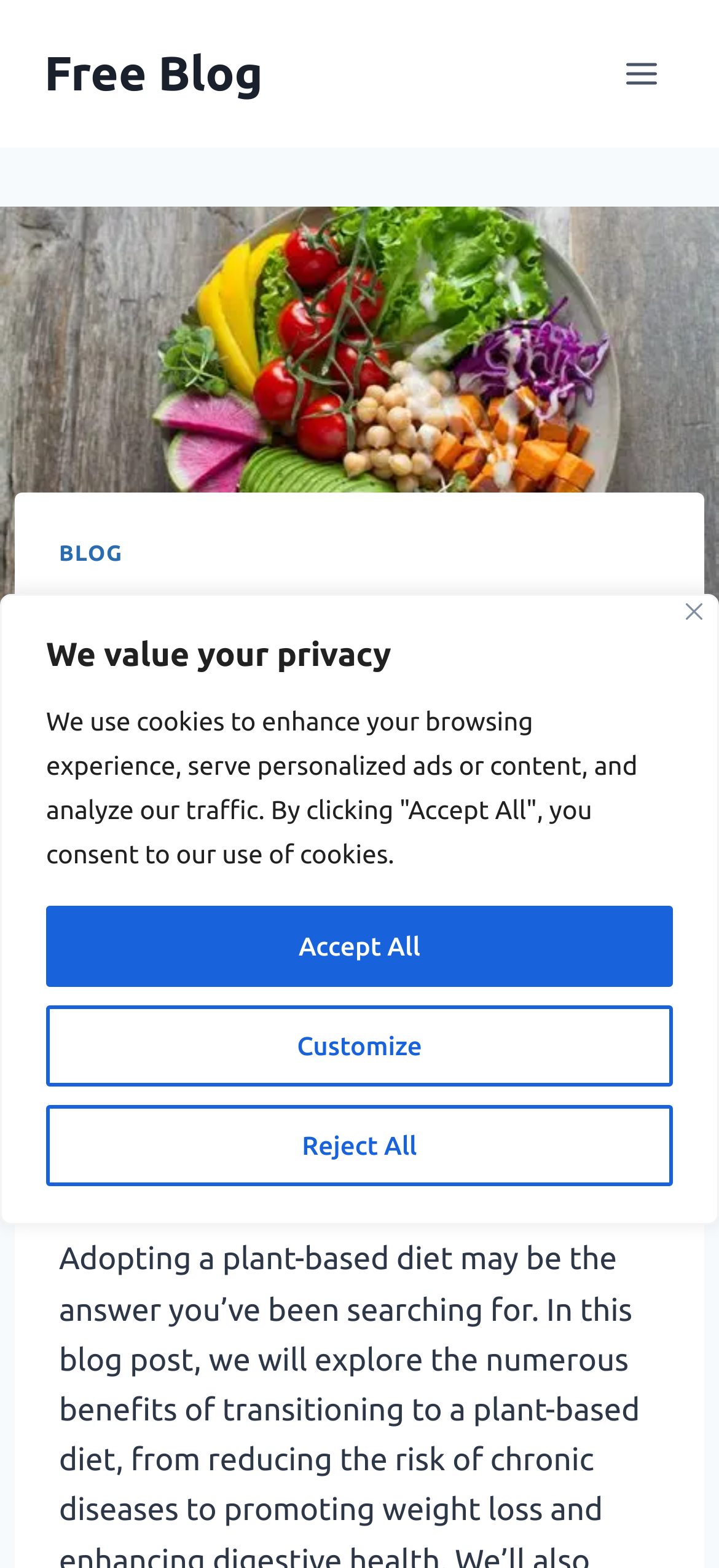Give a one-word or phrase response to the following question: What is the purpose of the 'Open menu' button?

To open a menu